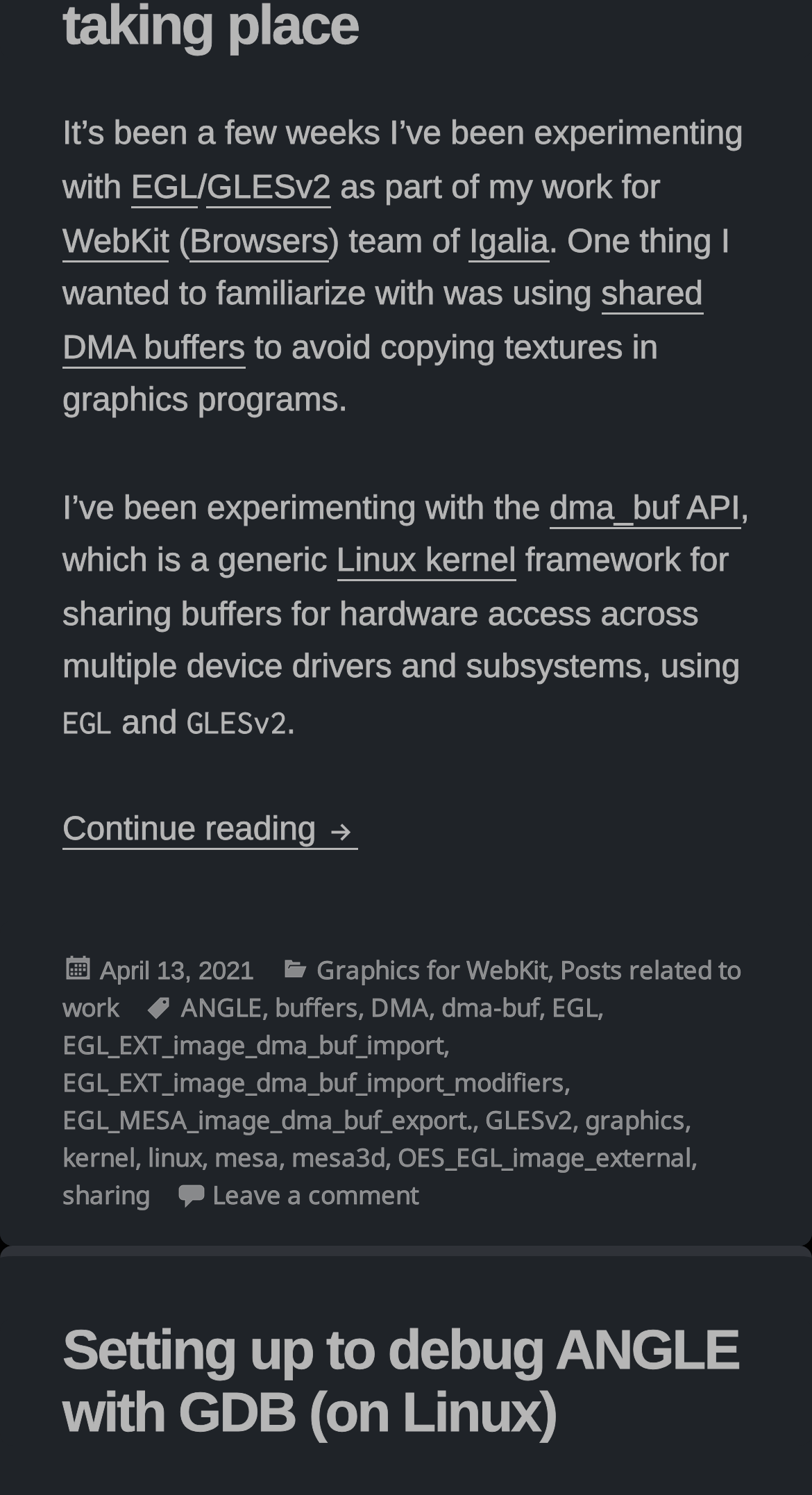What is the category of the article?
Based on the image, please offer an in-depth response to the question.

The article is categorized under 'Graphics for WebKit' and 'Posts related to work', as specified in the footer section of the webpage.